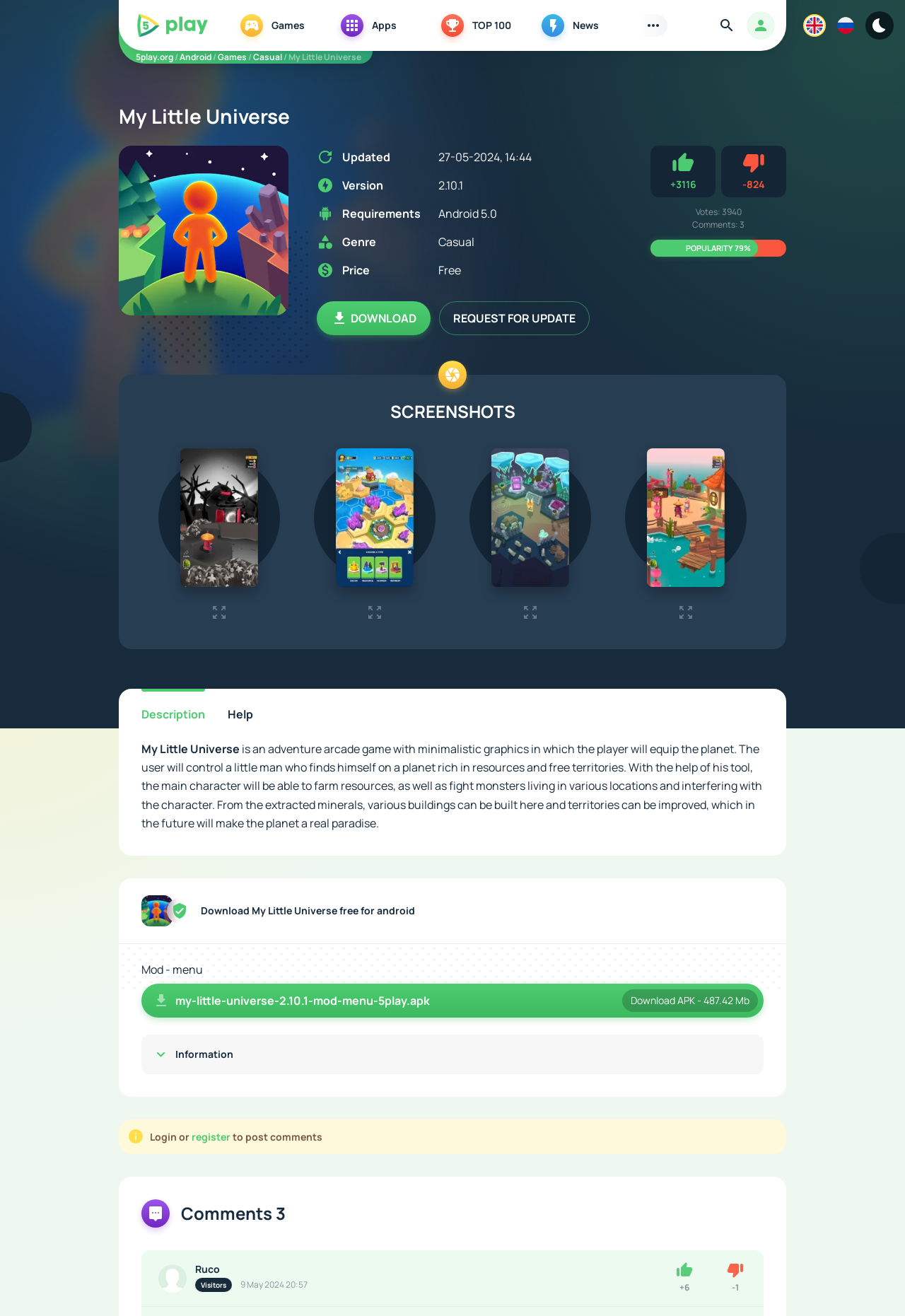What is the genre of the game?
Provide a detailed answer to the question, using the image to inform your response.

The genre of the game can be found in the section that lists the details of the game, where it says 'Genre: Casual'.